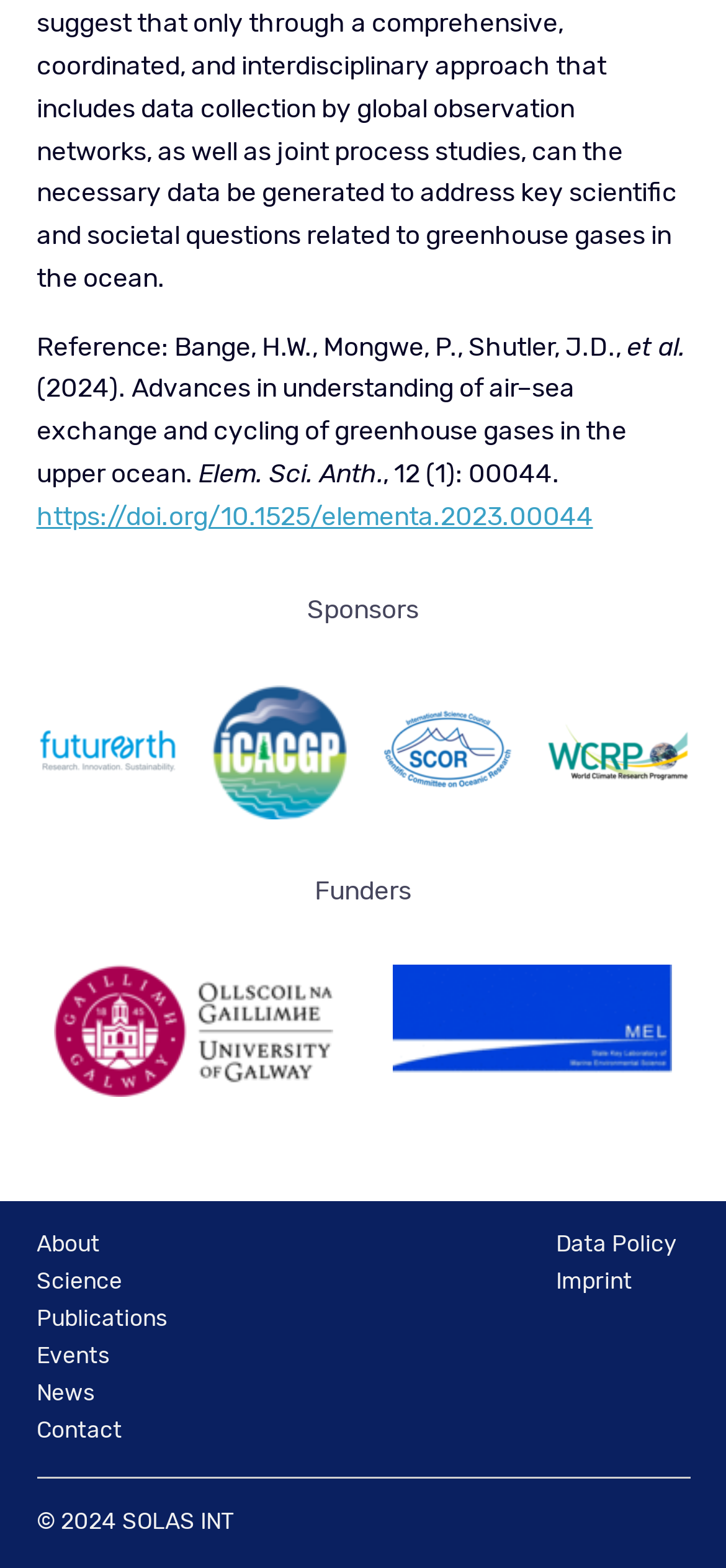Locate the bounding box coordinates of the clickable element to fulfill the following instruction: "View publication details". Provide the coordinates as four float numbers between 0 and 1 in the format [left, top, right, bottom].

[0.05, 0.319, 0.817, 0.339]